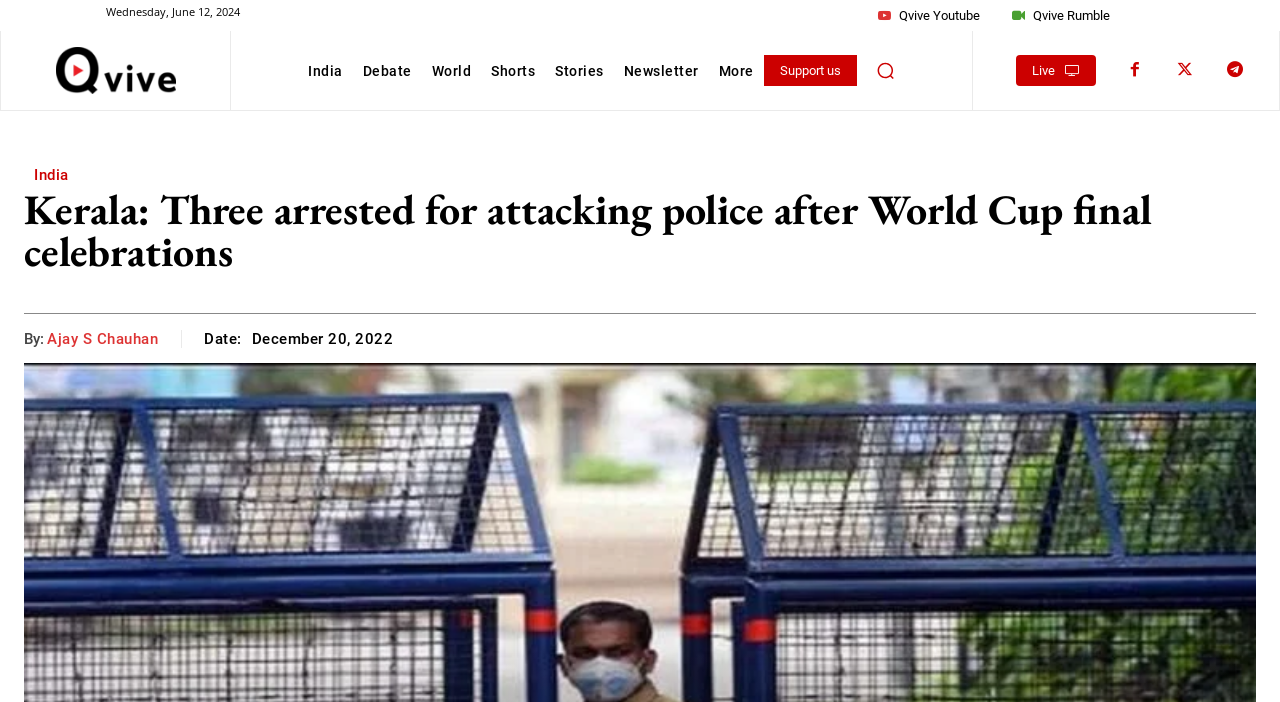Using the information from the screenshot, answer the following question thoroughly:
How many links are in the top navigation bar?

I counted the number of links in the top navigation bar by looking at the links 'India', 'Debate', 'World', 'Shorts', 'Stories', 'Newsletter', 'More', 'Support us', and 'Live'.